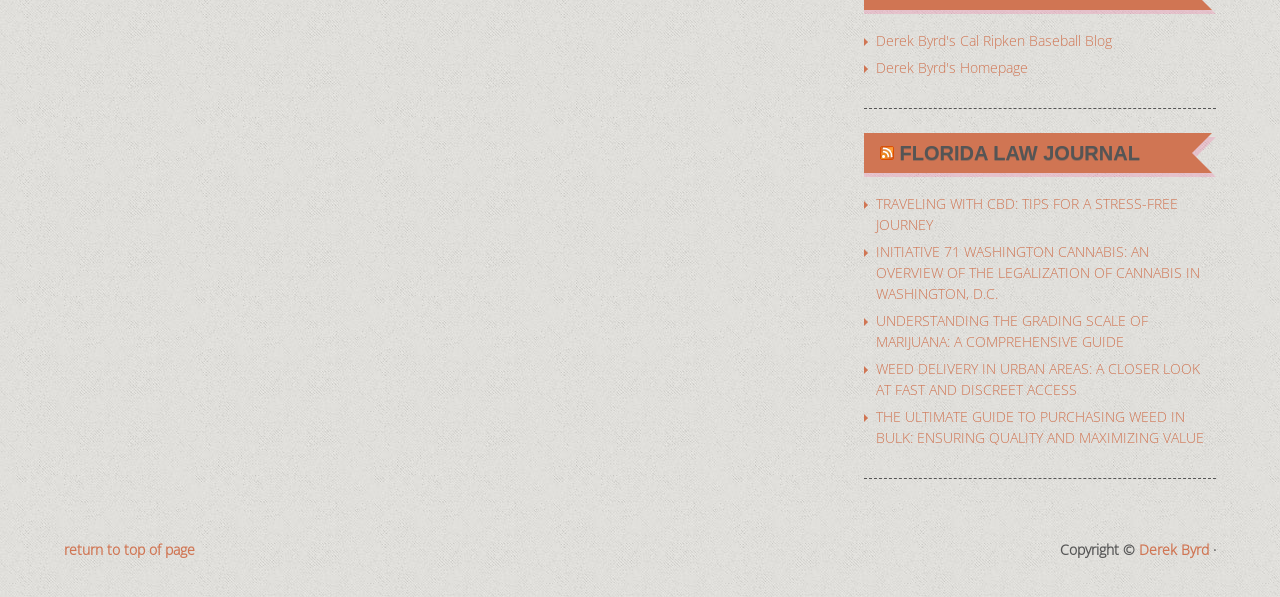Locate the bounding box coordinates of the area that needs to be clicked to fulfill the following instruction: "Check the 'ARCHIVES' section". The coordinates should be in the format of four float numbers between 0 and 1, namely [left, top, right, bottom].

None